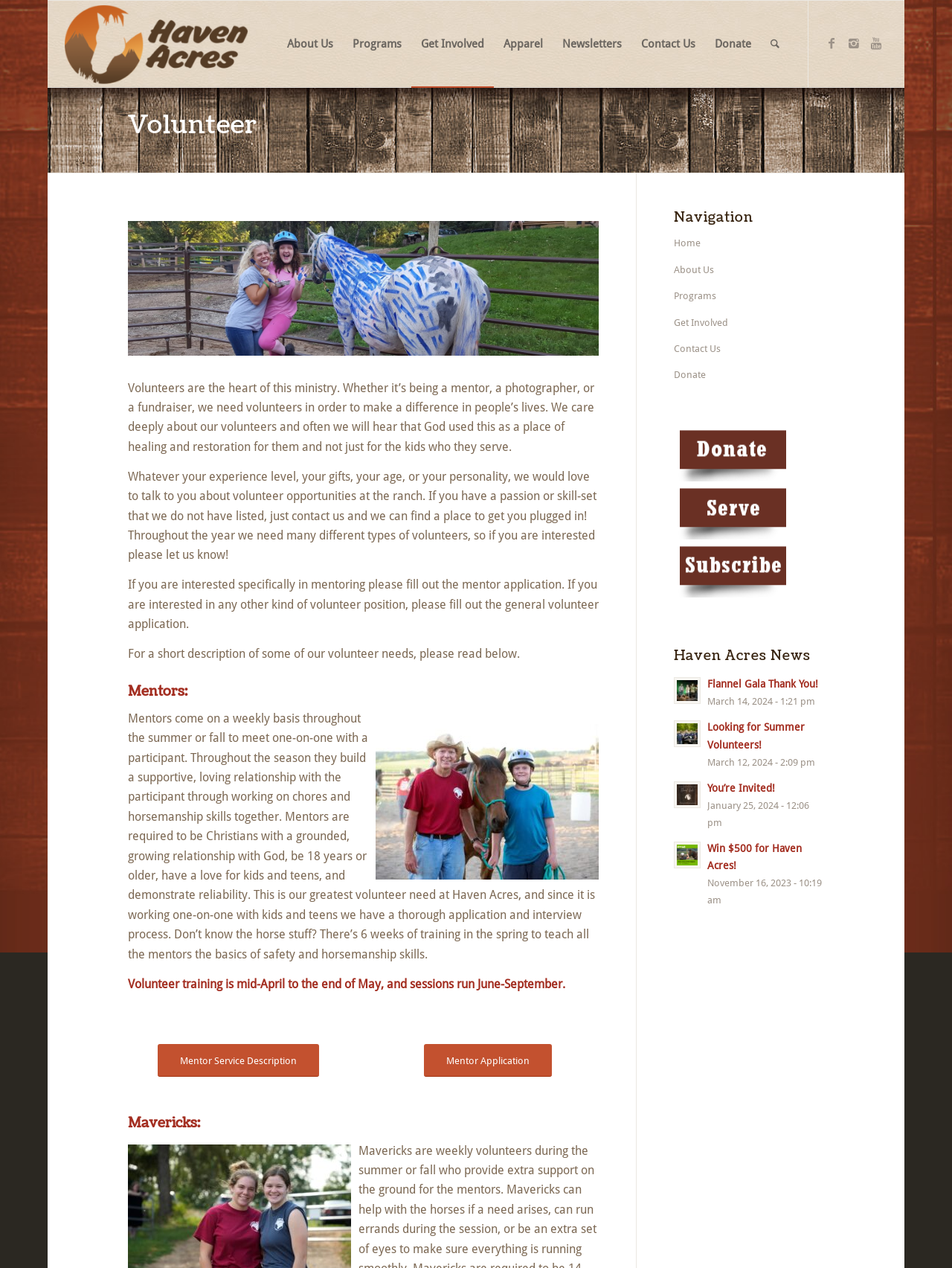Please provide a one-word or phrase answer to the question: 
What is the role of a mentor at Haven Acres?

Work with kids and teens